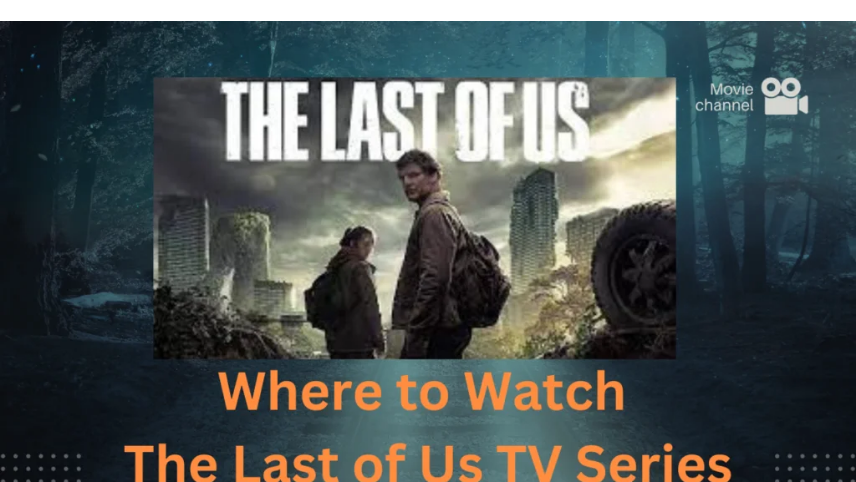How many main characters are showcased?
Answer the question with a detailed and thorough explanation.

The promotional graphic showcases the two main characters, Joel and Ellie, as they navigate a post-apocalyptic landscape.